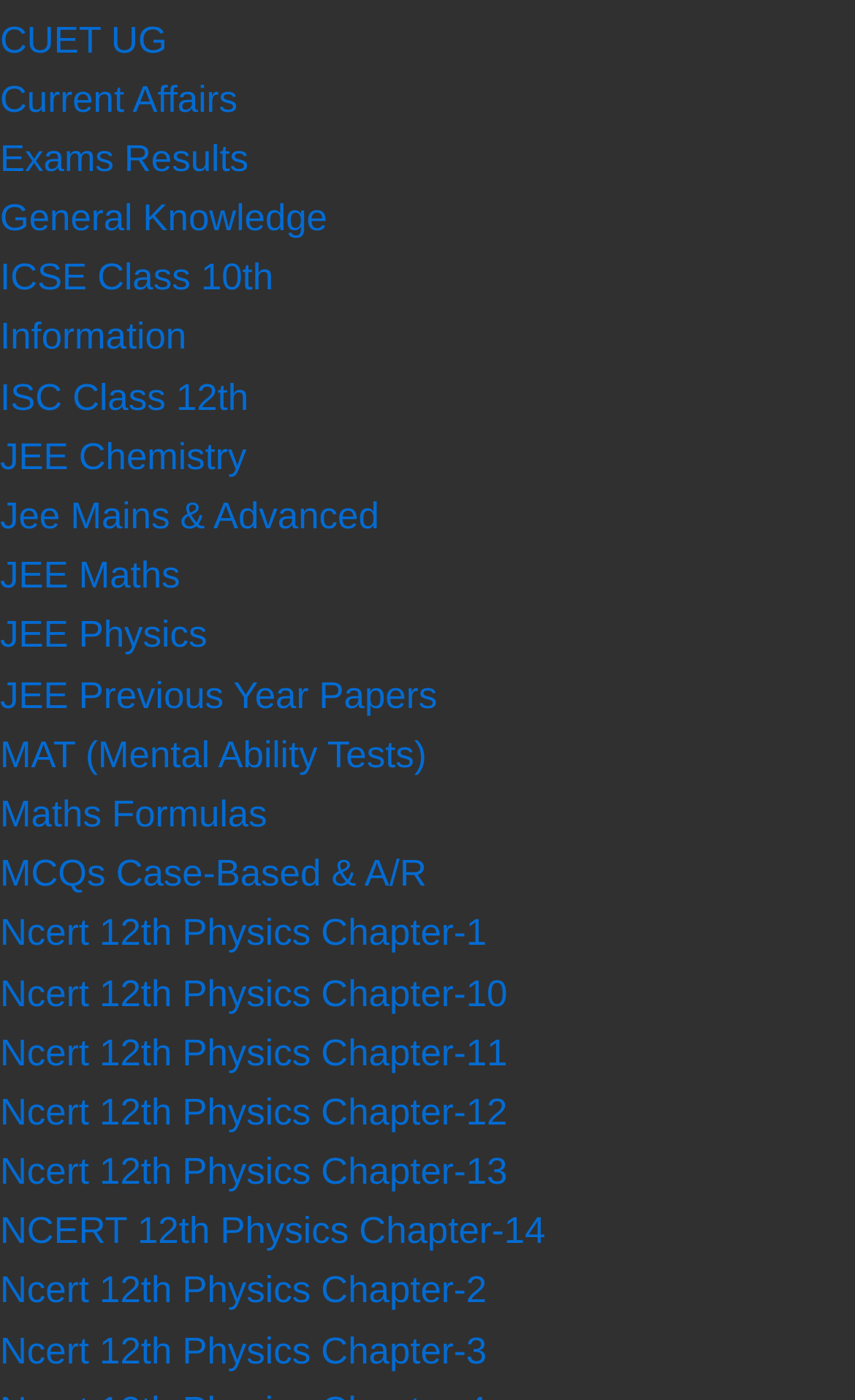Give a one-word or short phrase answer to this question: 
What is the topic of the link with the highest y2 coordinate?

Ncert 12th Physics Chapter-3